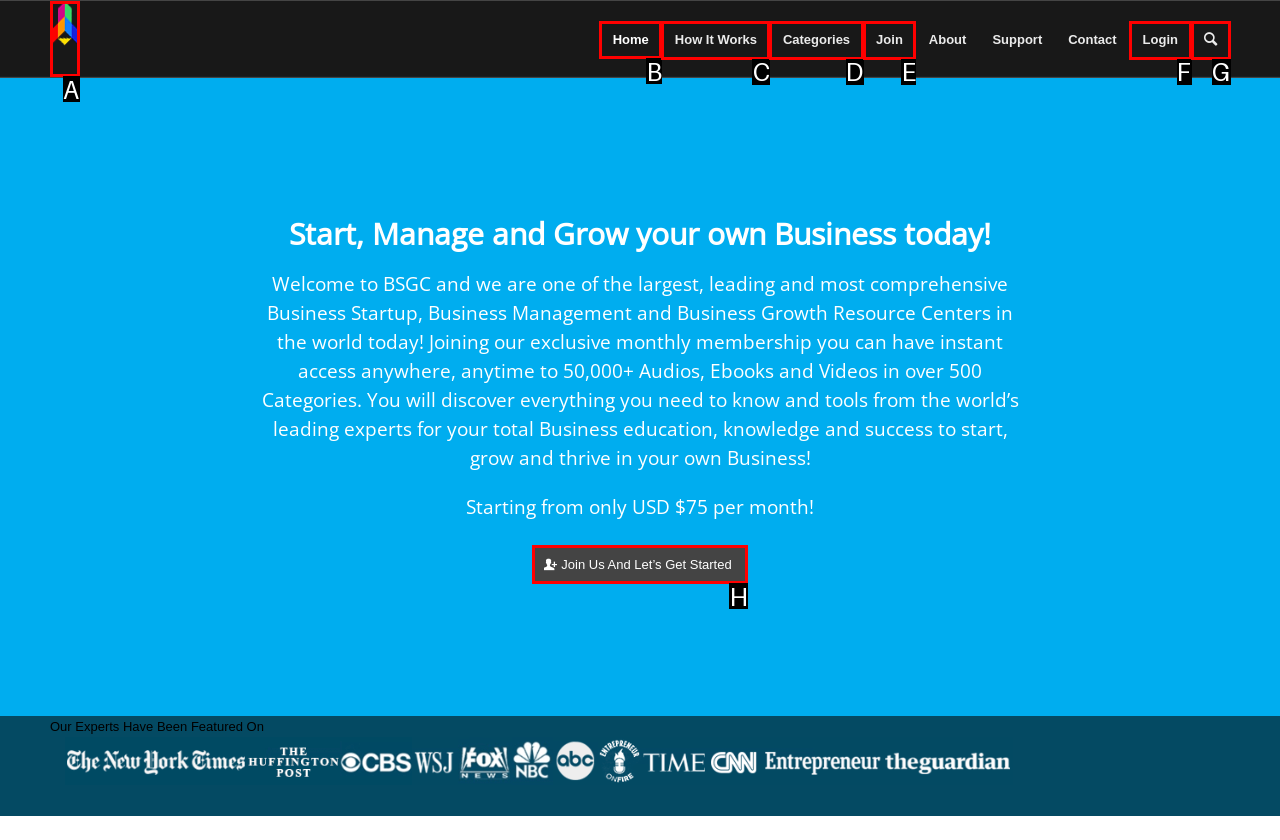Select the appropriate HTML element to click for the following task: Click on the 'Home' menu item
Answer with the letter of the selected option from the given choices directly.

B